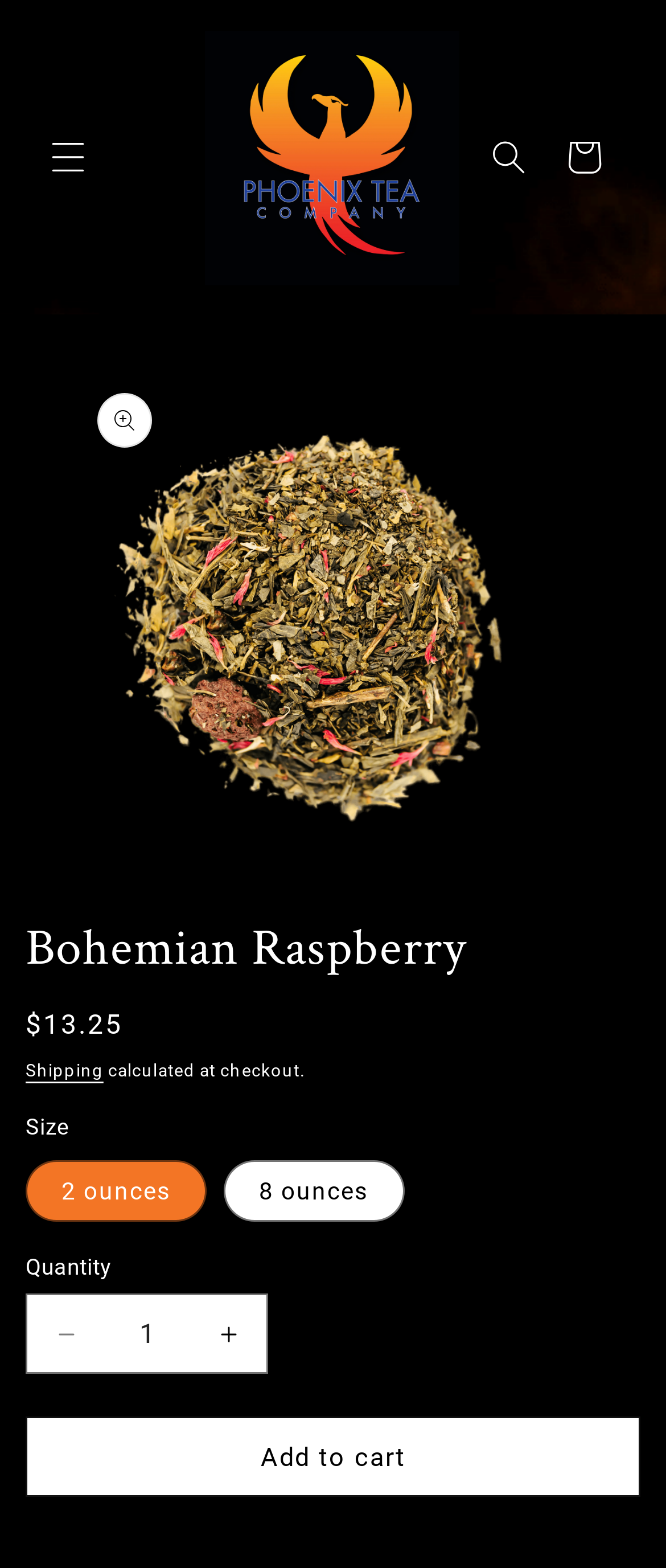Where is the image of the tea leaves located?
Please utilize the information in the image to give a detailed response to the question.

I found the answer by looking at the region element 'Gallery Viewer' which contains an image element 'Bohemian Raspberry Green Tea Loose Leaf Tea leaves sit on a white surface', indicating that the image of the tea leaves is located within this region.